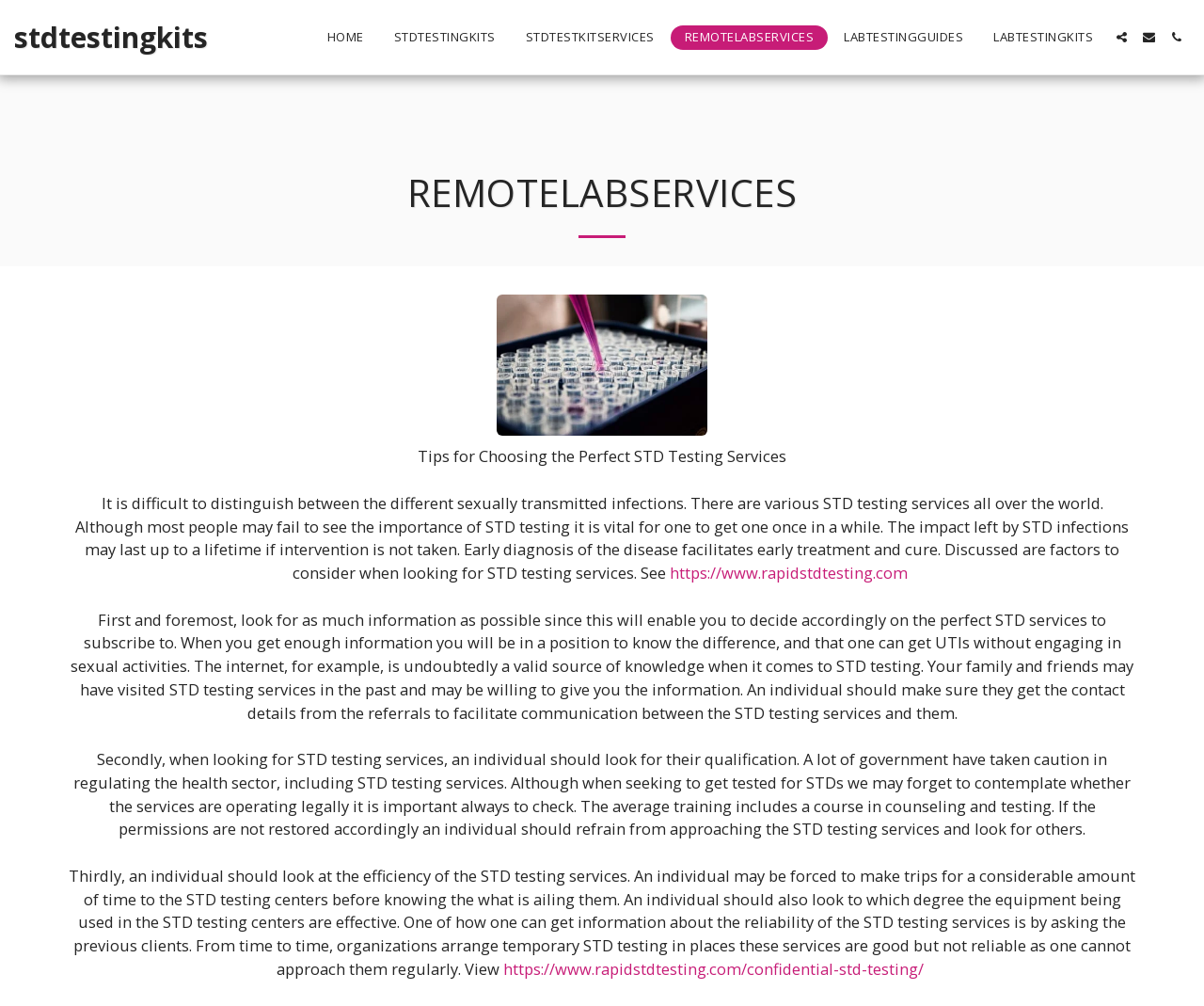Identify the bounding box coordinates of the region I need to click to complete this instruction: "Click the 'START A PRIVATE TOPIC' button".

None